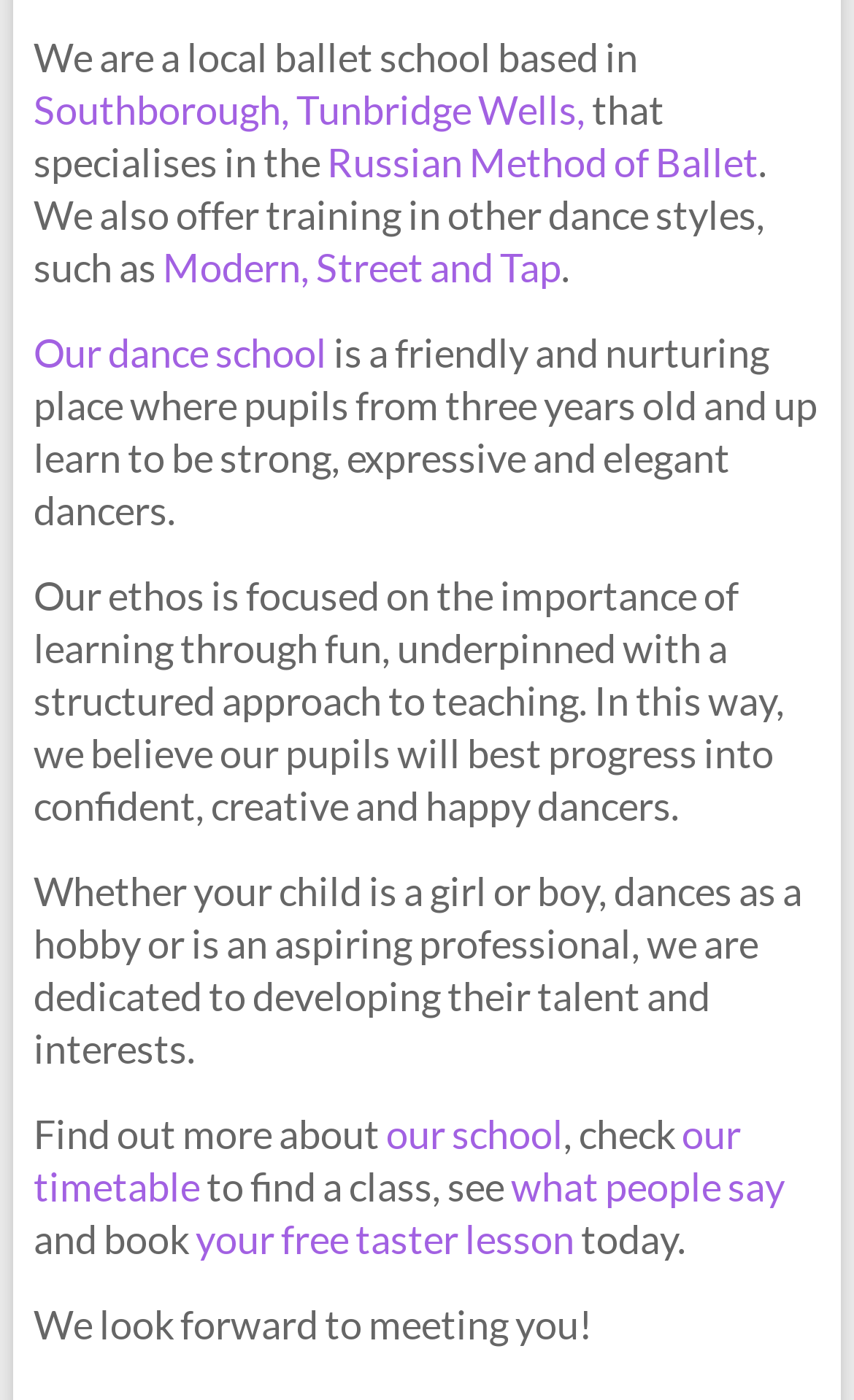Identify the bounding box coordinates of the element to click to follow this instruction: 'Book a free taster lesson'. Ensure the coordinates are four float values between 0 and 1, provided as [left, top, right, bottom].

[0.229, 0.867, 0.673, 0.902]